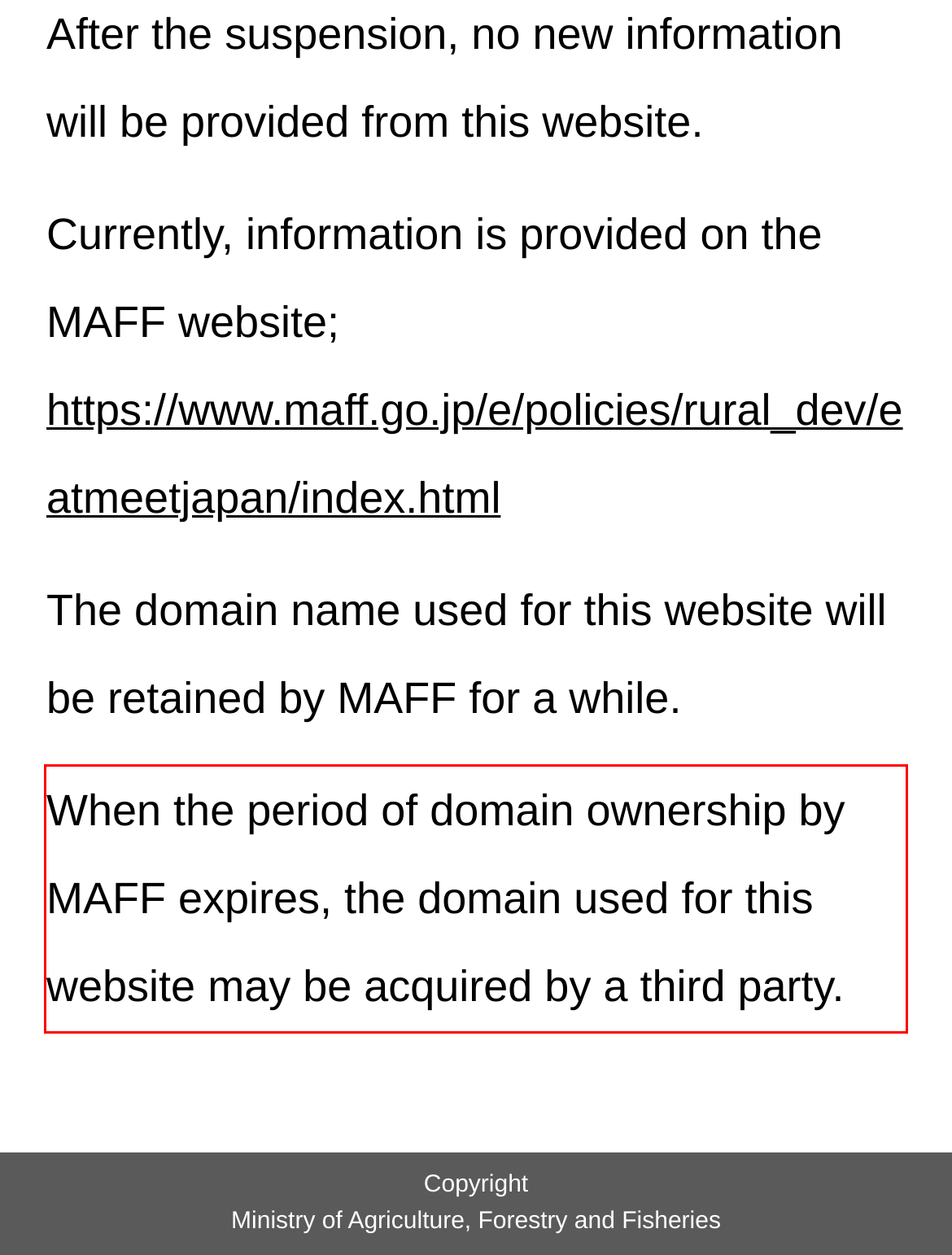Using the webpage screenshot, recognize and capture the text within the red bounding box.

When the period of domain ownership by MAFF expires, the domain used for this website may be acquired by a third party.